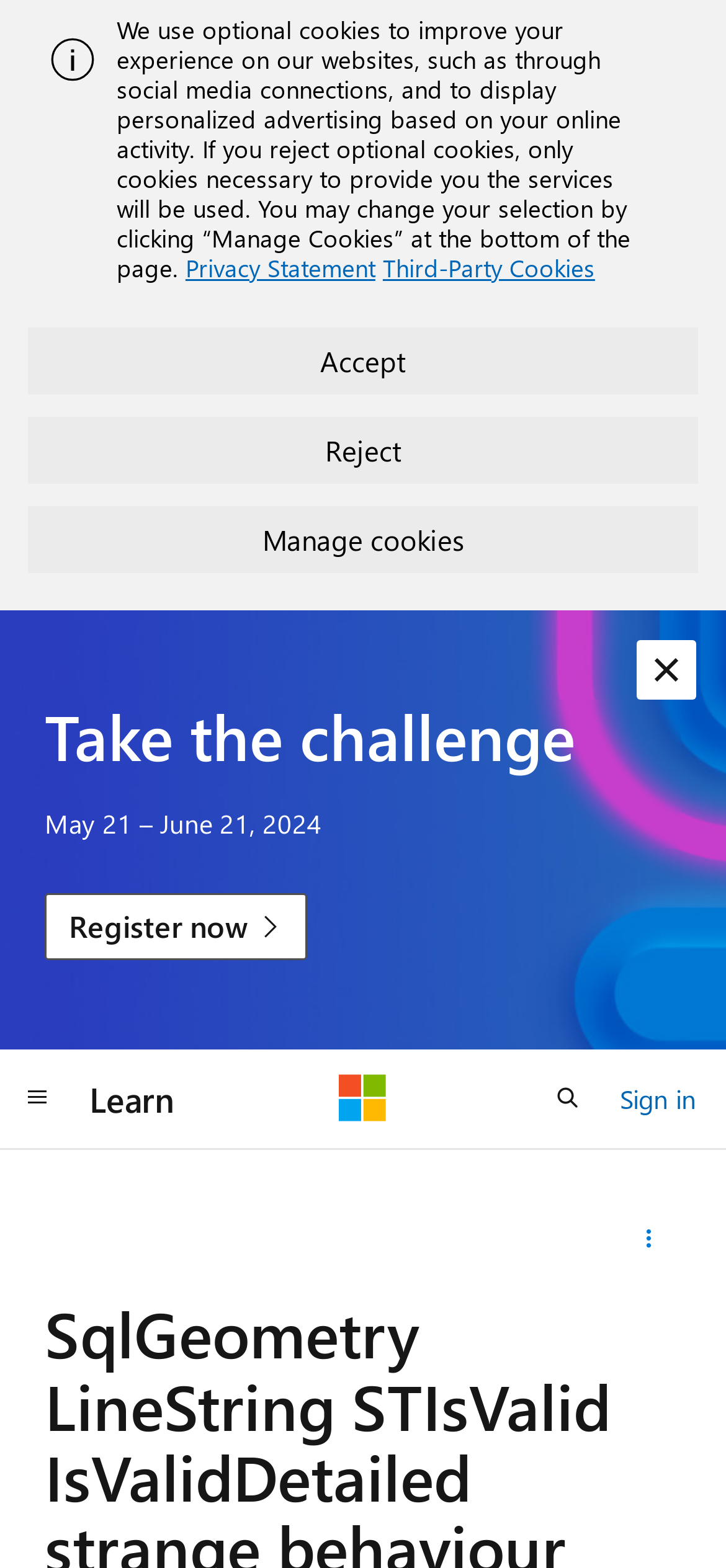Provide your answer to the question using just one word or phrase: What is the purpose of the 'Manage Cookies' button?

To manage cookies